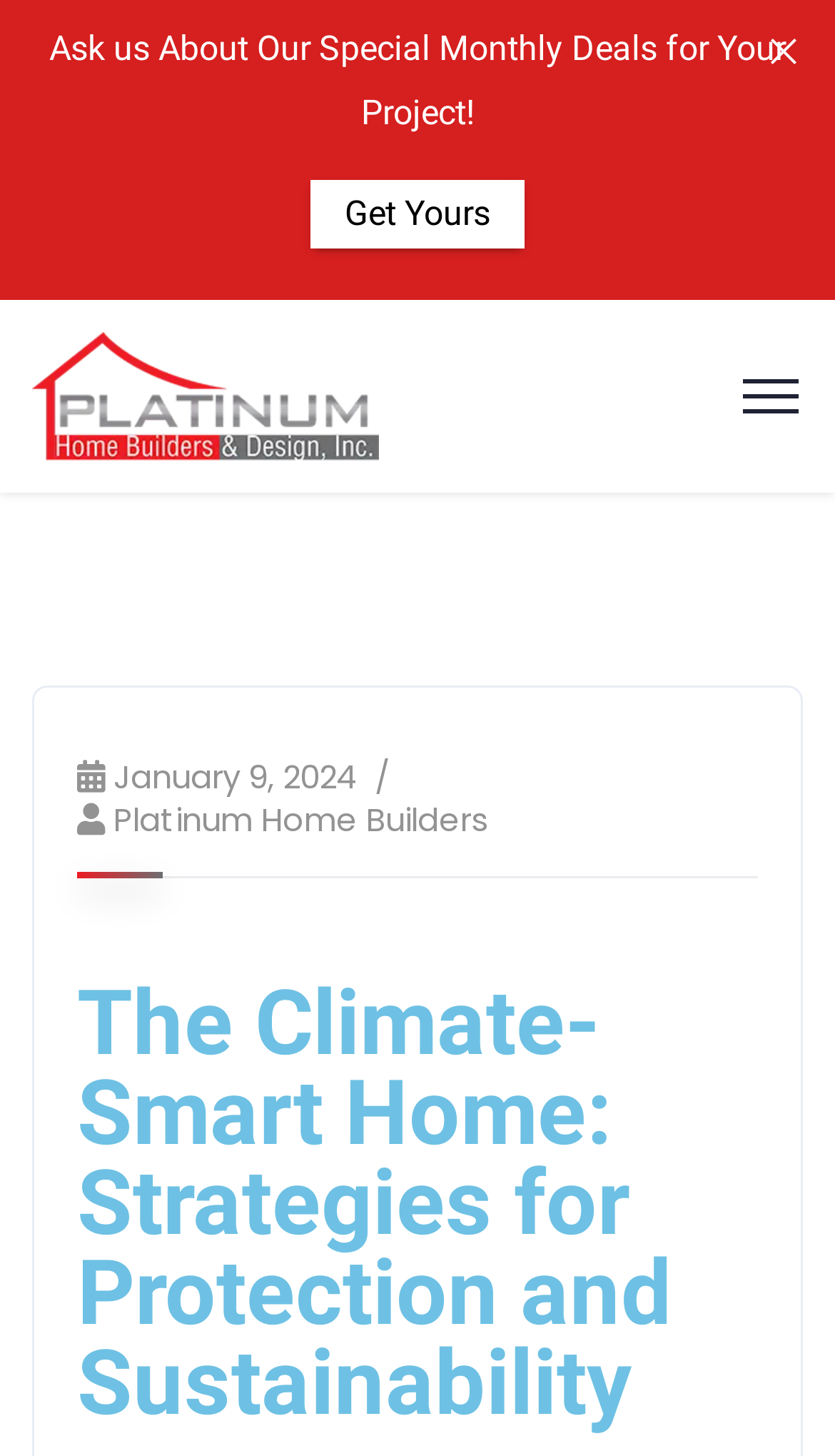Extract the bounding box coordinates for the UI element described as: "Get Yours".

[0.372, 0.124, 0.628, 0.171]